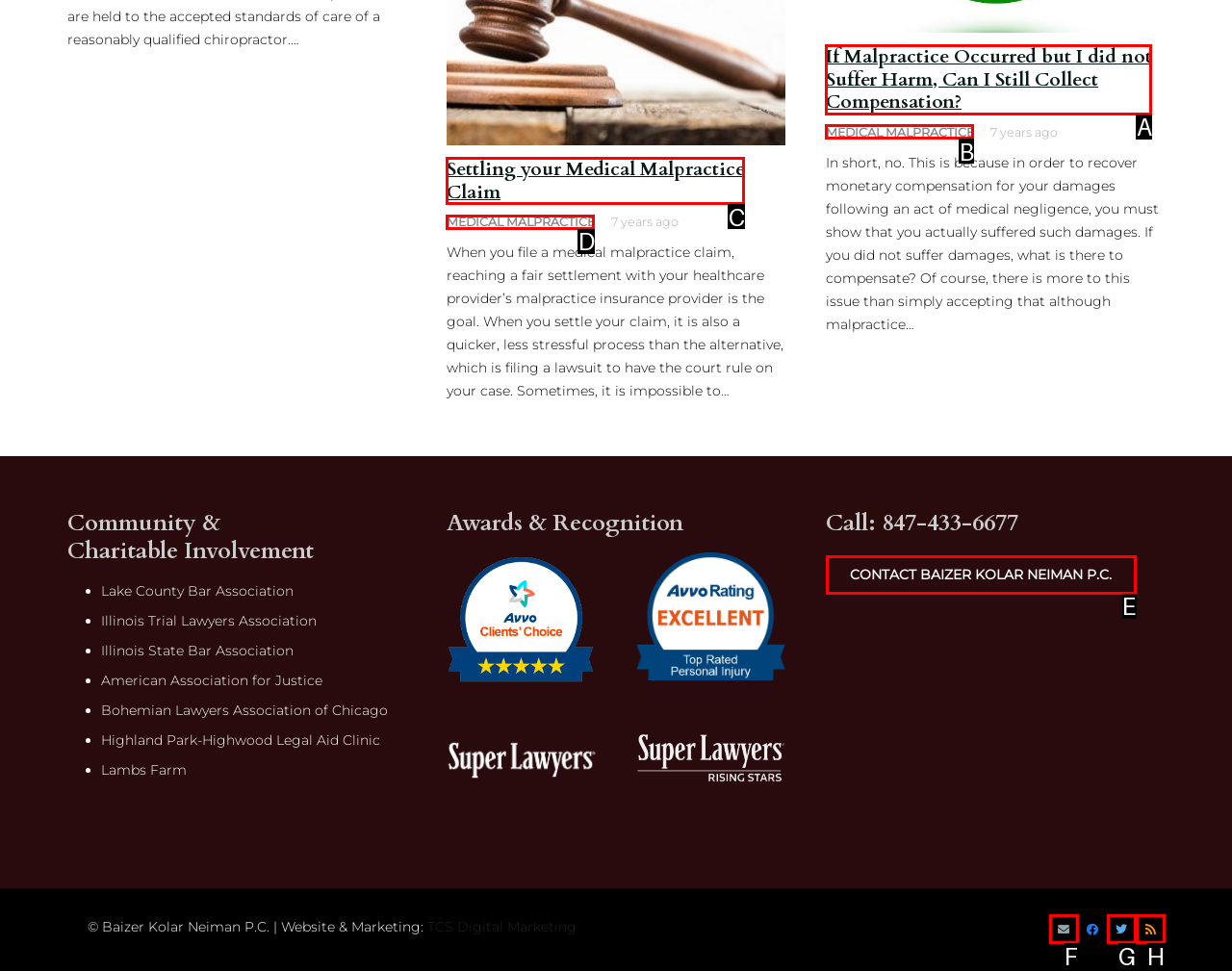Given the description: aria-label="Twitter" title="Twitter", identify the matching option. Answer with the corresponding letter.

G